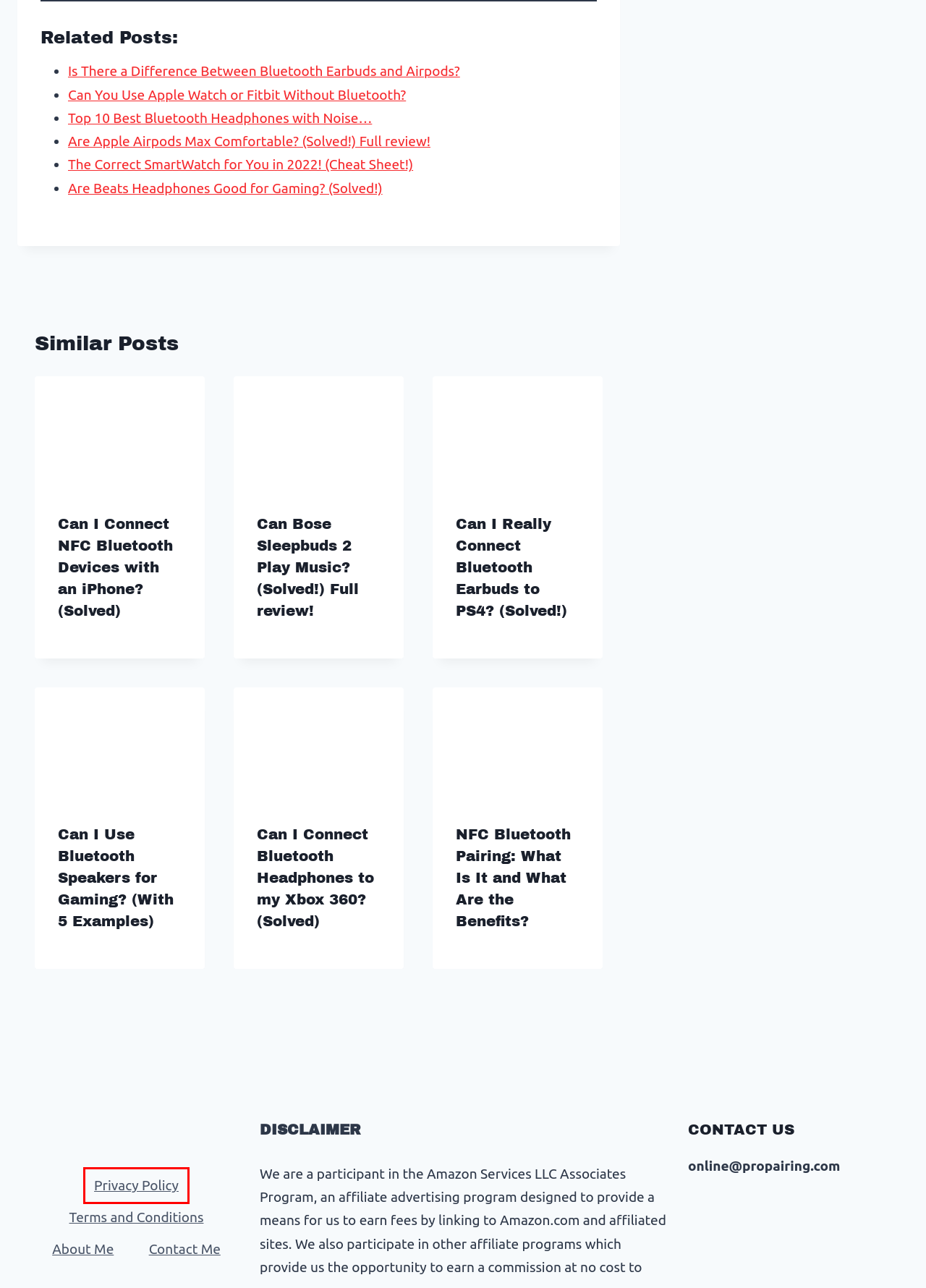Analyze the given webpage screenshot and identify the UI element within the red bounding box. Select the webpage description that best matches what you expect the new webpage to look like after clicking the element. Here are the candidates:
A. Top 10 Best Bluetooth Headphones with Noise Cancelling (2022)
B. Terms and Conditions | Pro Pairing
C. Are Apple Airpods Max Comfortable? (Solved!) Full review!
D. Are Beats Headphones Good for Gaming? (Solved!)
E. Can Bose Sleepbuds 2 Play Music? (Solved!) Full review!
F. Can I Use Bluetooth Speakers for Gaming? (With 5 Examples)
G. Privacy Policy | Pro Pairing
H. The Correct SmartWatch for You in 2022! (Cheat Sheet!)

G